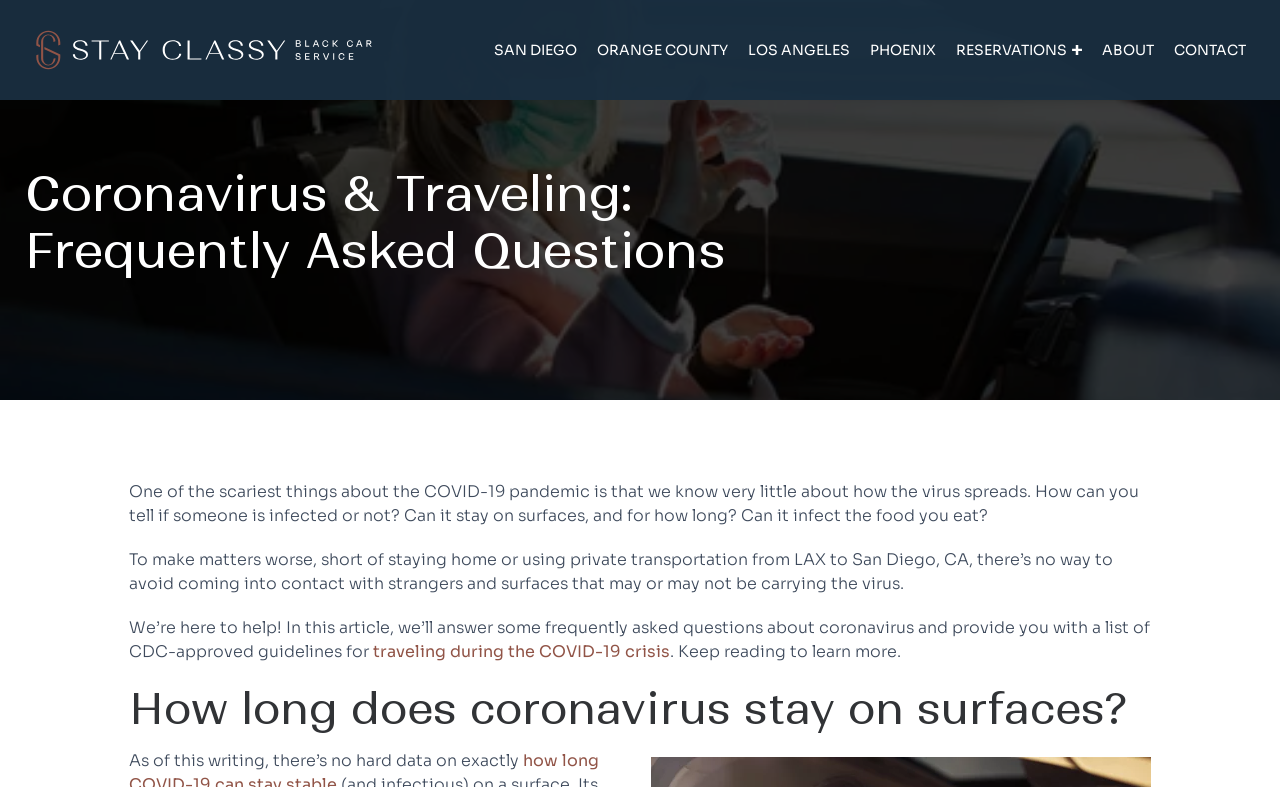Carefully observe the image and respond to the question with a detailed answer:
What is the purpose of the article?

I found the answer by reading the text, which states that the article will answer frequently asked questions about coronavirus and provide CDC-approved guidelines for traveling during the COVID-19 crisis.